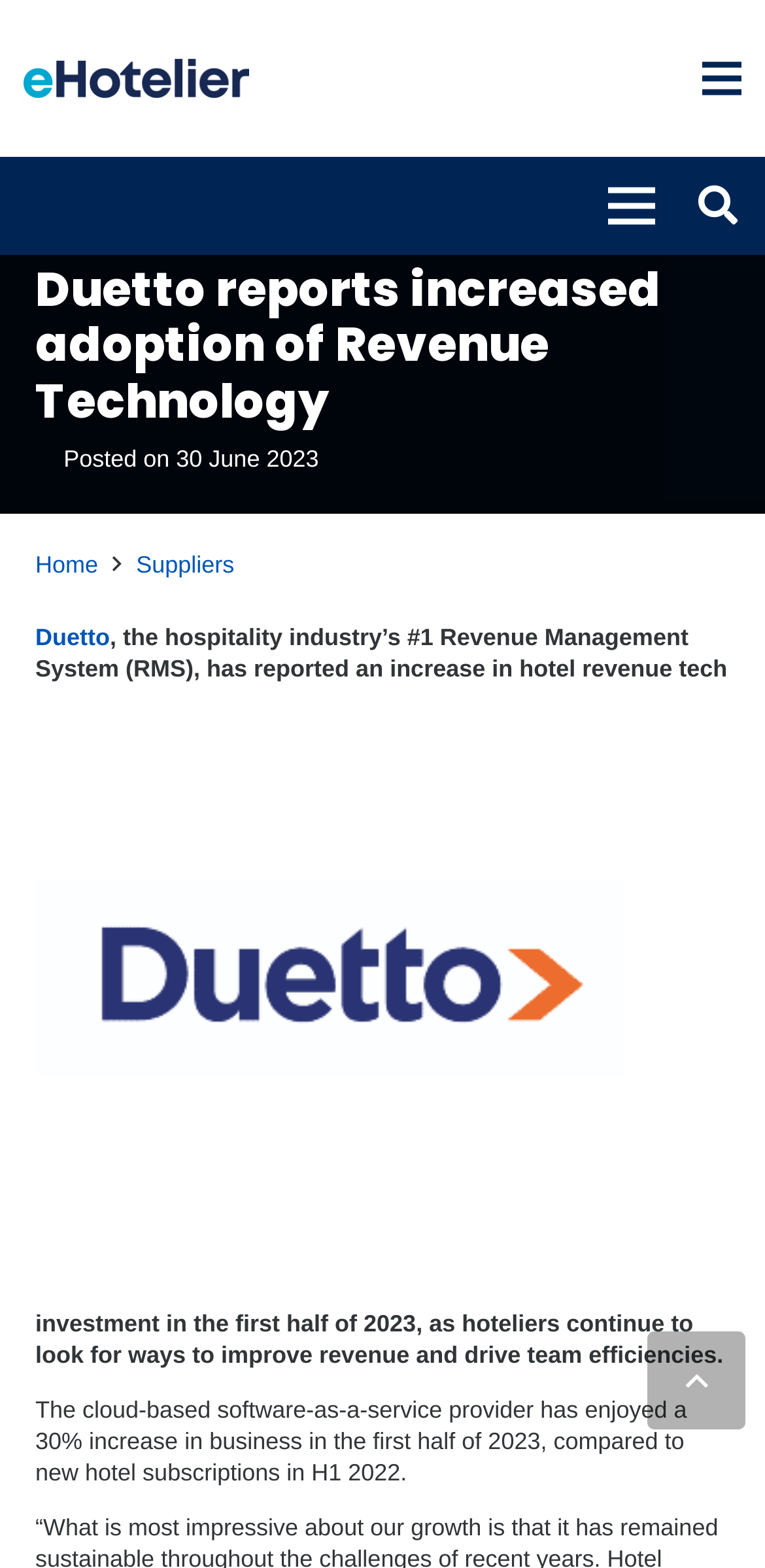What is the industry mentioned in the article?
Utilize the image to construct a detailed and well-explained answer.

The industry mentioned in the article is the hospitality industry, as stated in the phrase 'the hospitality industry’s #1 Revenue Management System (RMS)'.